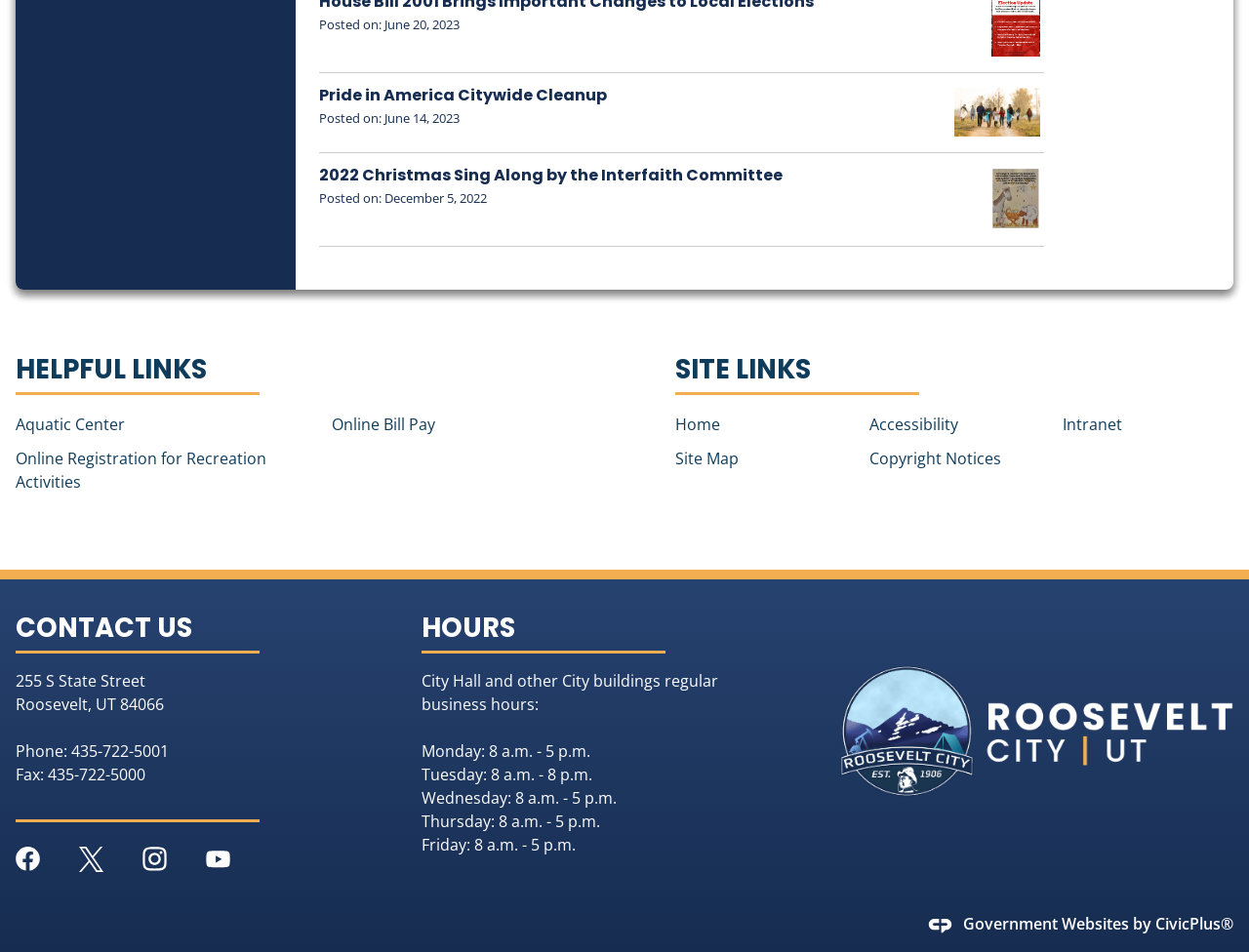Please indicate the bounding box coordinates for the clickable area to complete the following task: "Learn about video appointments". The coordinates should be specified as four float numbers between 0 and 1, i.e., [left, top, right, bottom].

None